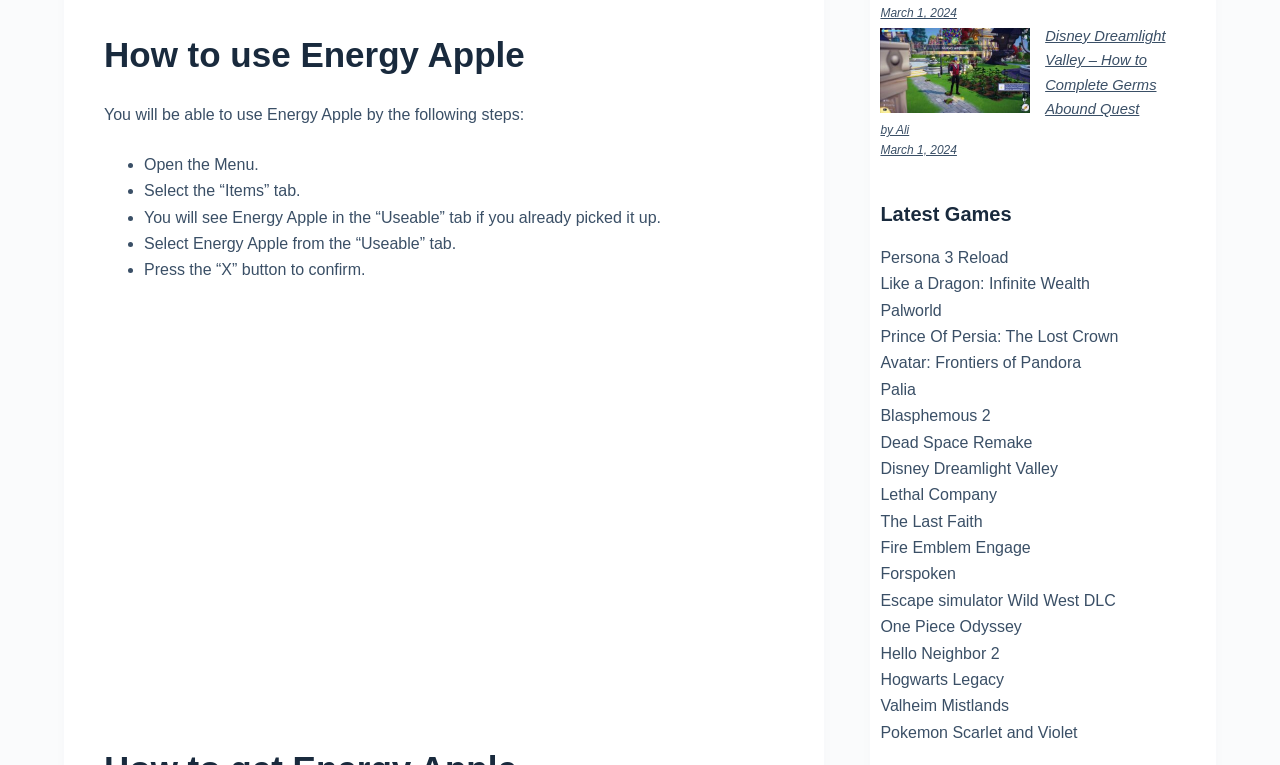Determine the bounding box coordinates for the HTML element described here: "After Sales Policy".

None